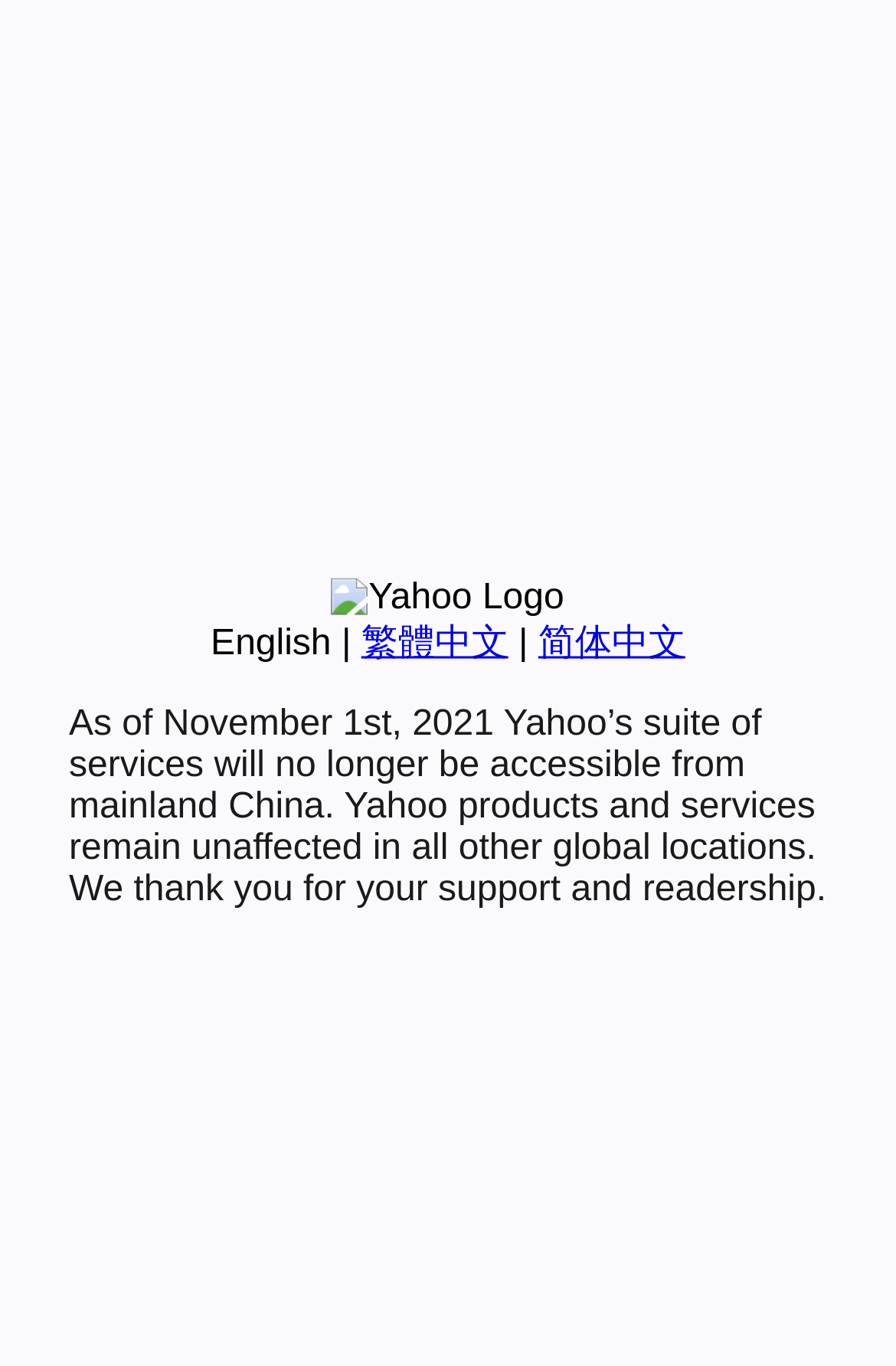Identify the bounding box for the UI element specified in this description: "English". The coordinates must be four float numbers between 0 and 1, formatted as [left, top, right, bottom].

[0.235, 0.457, 0.37, 0.485]